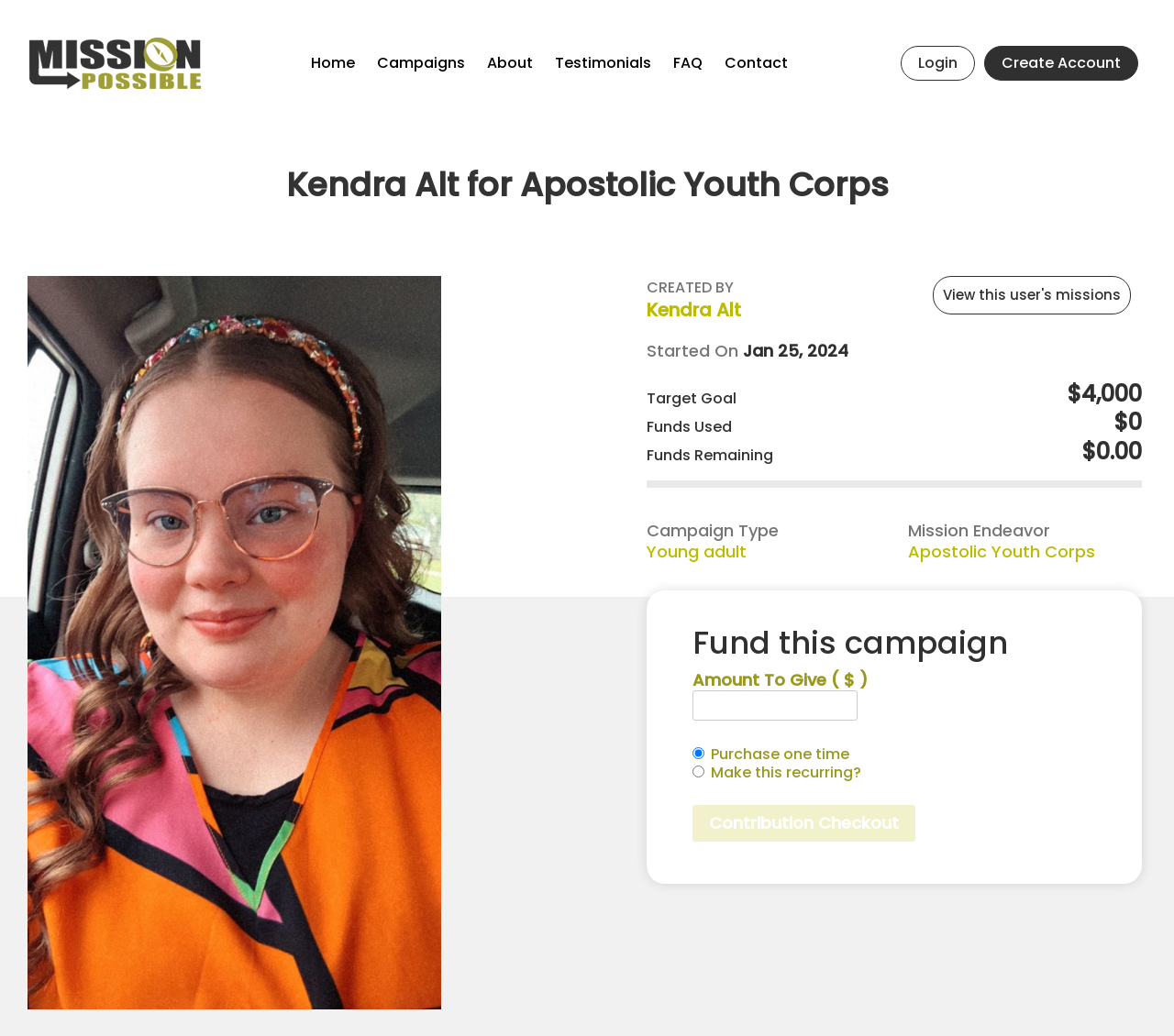Please identify the bounding box coordinates of the element I need to click to follow this instruction: "Log in to your account".

None